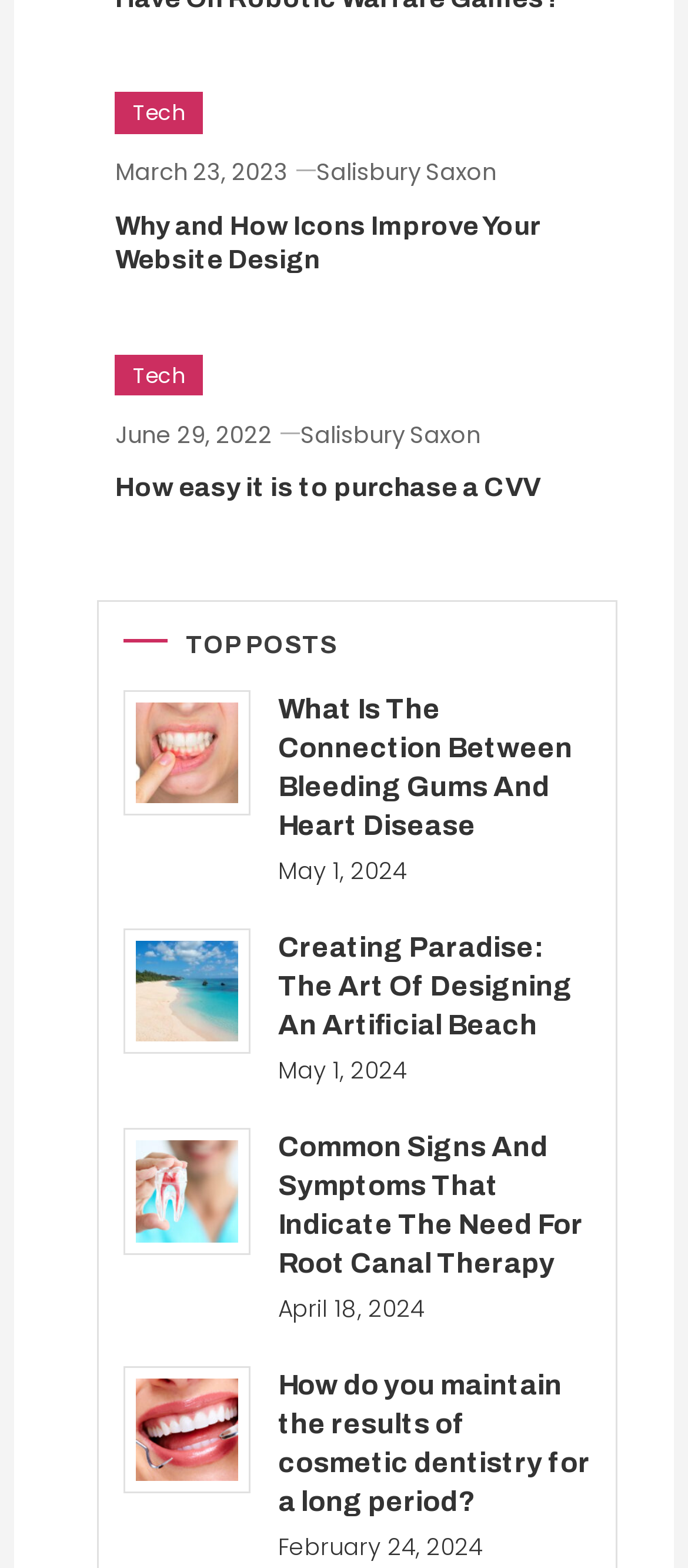Please provide a brief answer to the following inquiry using a single word or phrase:
Who is the author of the second article?

Salisbury Saxon